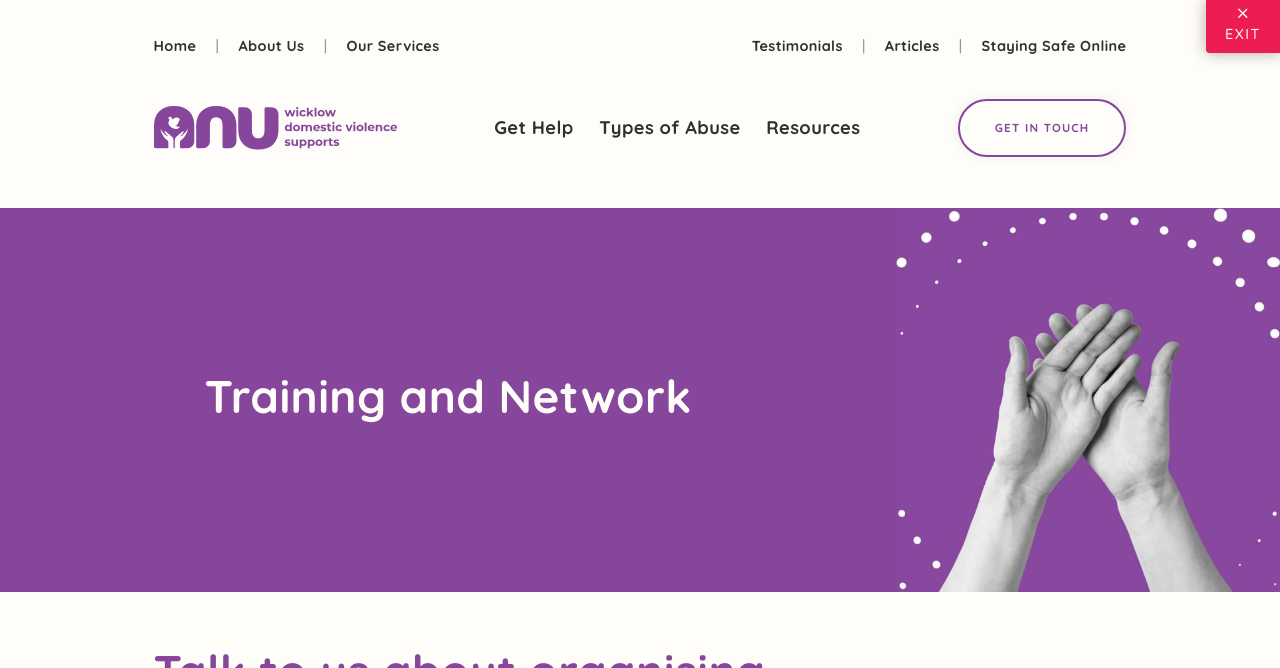Extract the bounding box coordinates for the UI element described as: "Staying Safe Online".

[0.767, 0.056, 0.88, 0.083]